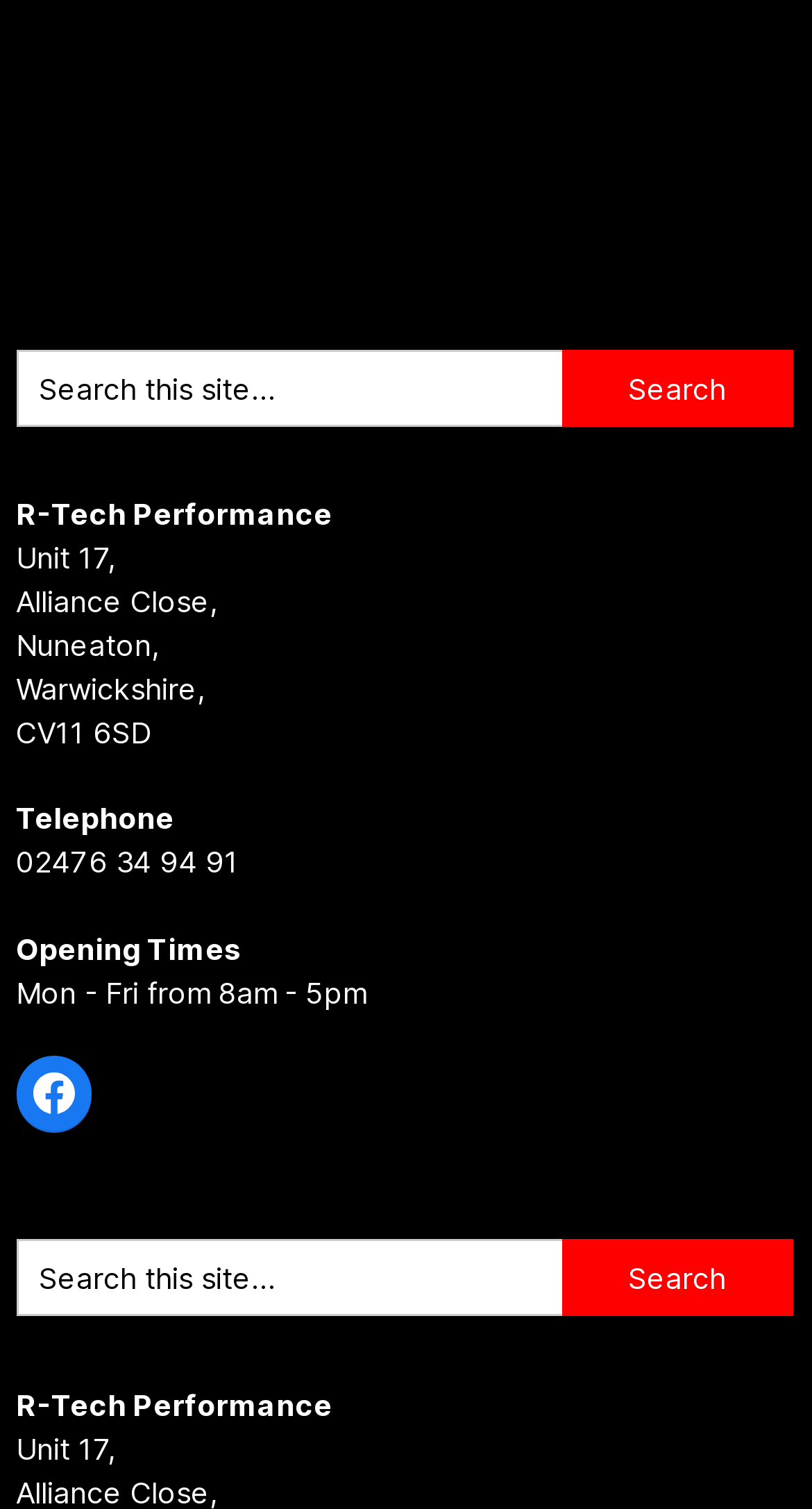Please examine the image and answer the question with a detailed explanation:
What are the opening hours?

The opening hours can be found in the middle section of the webpage, under the 'Opening Times' label. It is clearly stated as 'Mon - Fri from 8am - 5pm'.